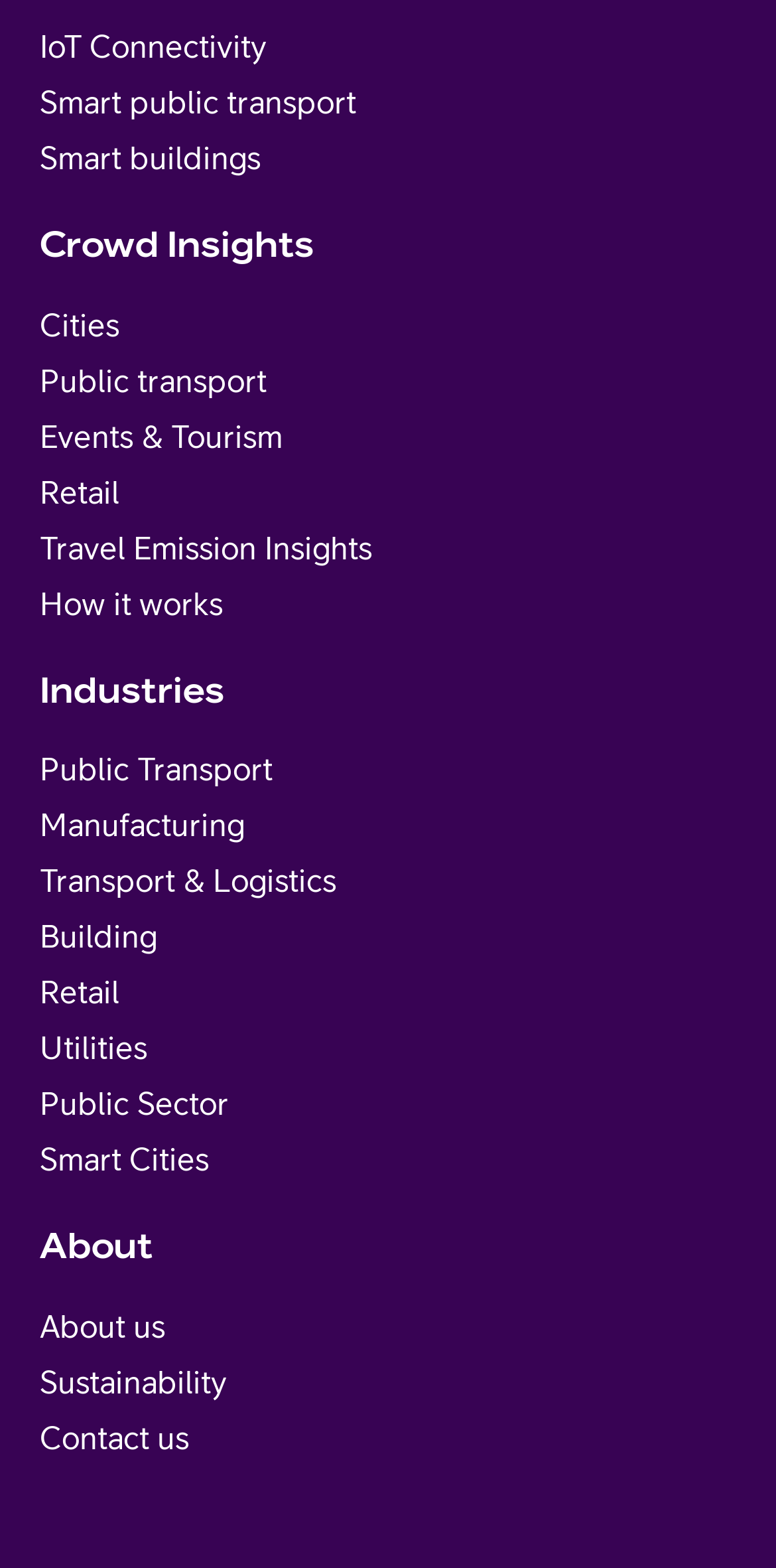Identify the bounding box coordinates of the element that should be clicked to fulfill this task: "Discover Crowd Insights". The coordinates should be provided as four float numbers between 0 and 1, i.e., [left, top, right, bottom].

[0.051, 0.143, 0.949, 0.17]